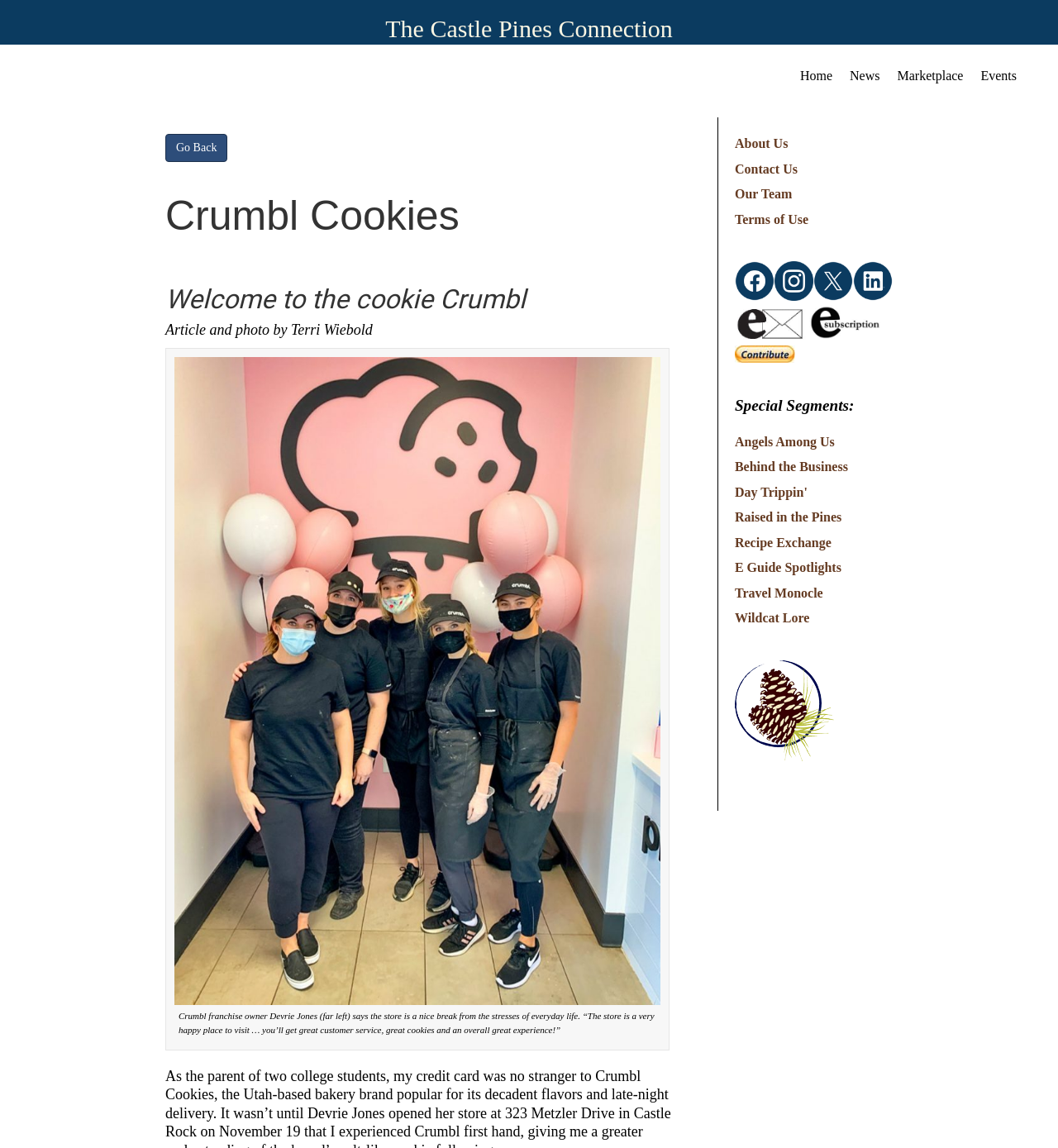Locate the bounding box coordinates of the clickable region necessary to complete the following instruction: "click the umbrella logo". Provide the coordinates in the format of four float numbers between 0 and 1, i.e., [left, top, right, bottom].

None